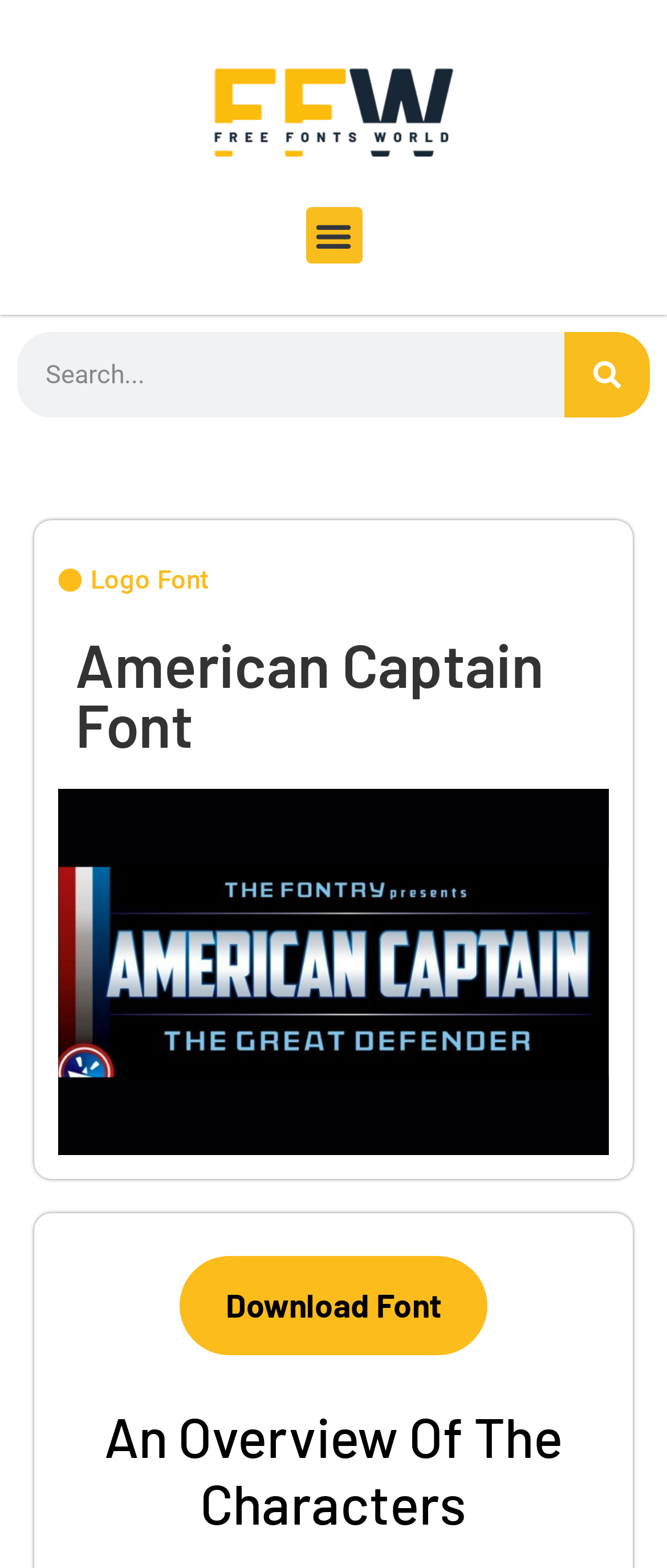Answer the following query with a single word or phrase:
What is the name of the font?

American Captain Font